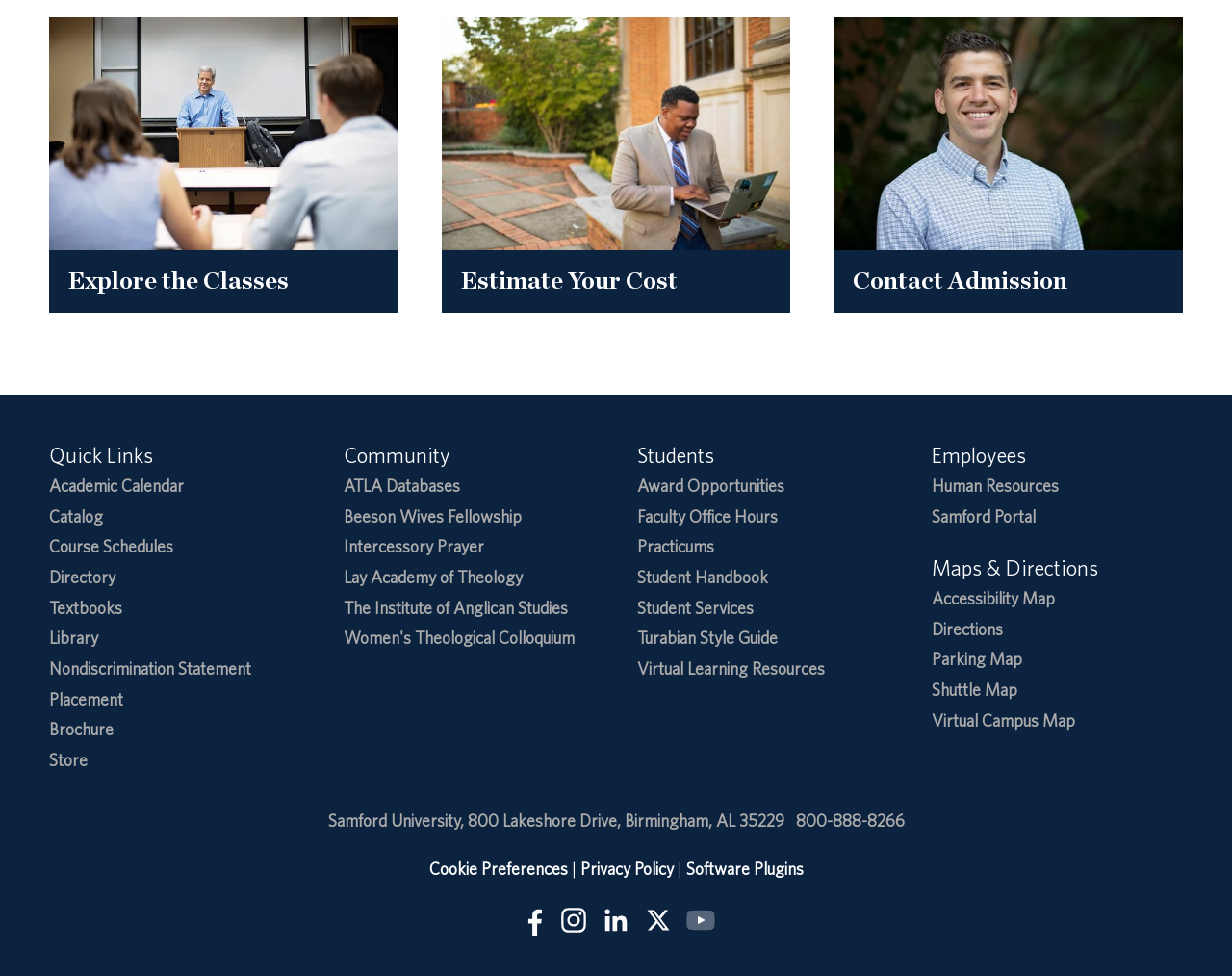Could you determine the bounding box coordinates of the clickable element to complete the instruction: "Contact Admission"? Provide the coordinates as four float numbers between 0 and 1, i.e., [left, top, right, bottom].

[0.677, 0.018, 0.96, 0.321]